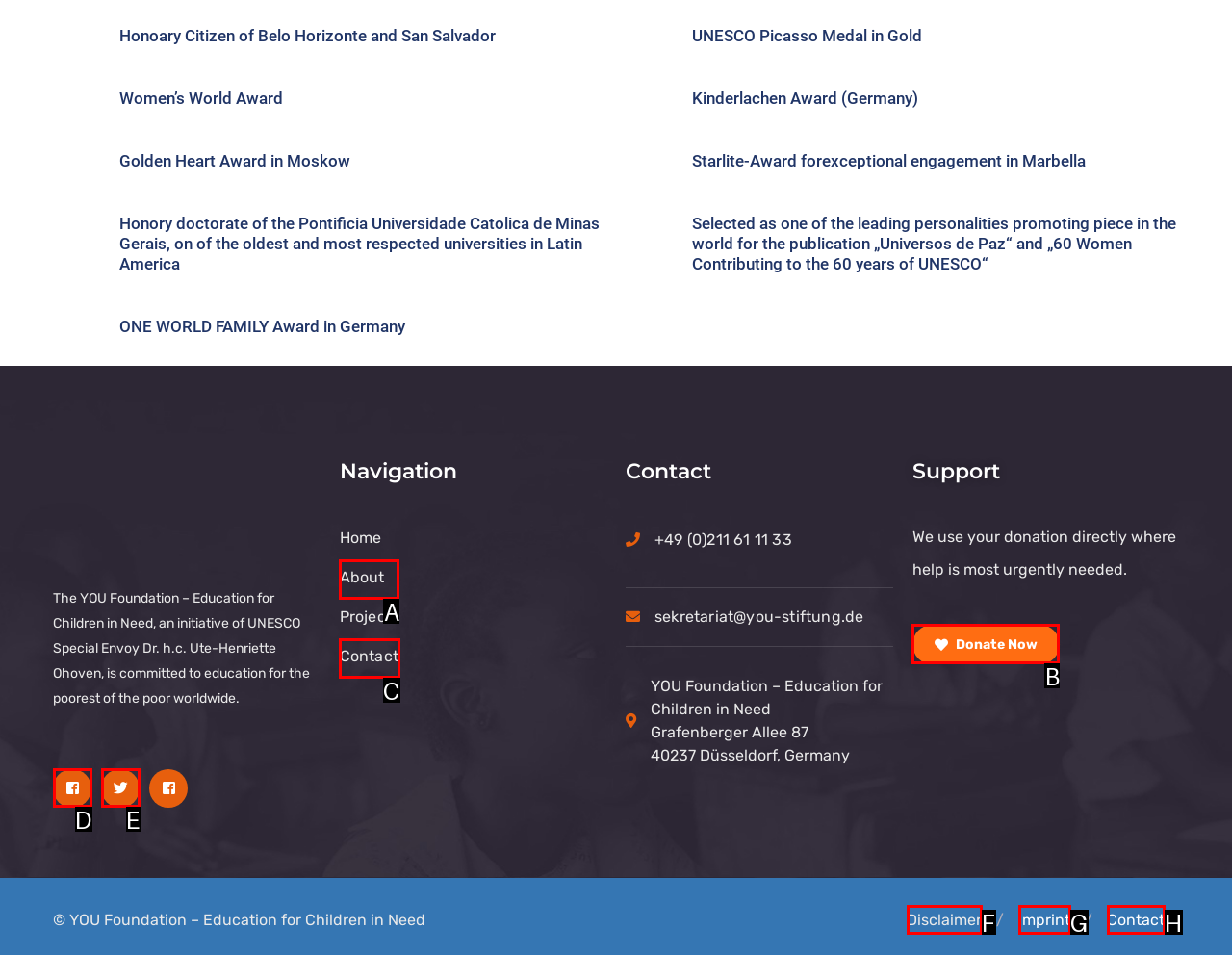Select the letter of the option that should be clicked to achieve the specified task: Search using the 'SEARCH' button. Respond with just the letter.

None